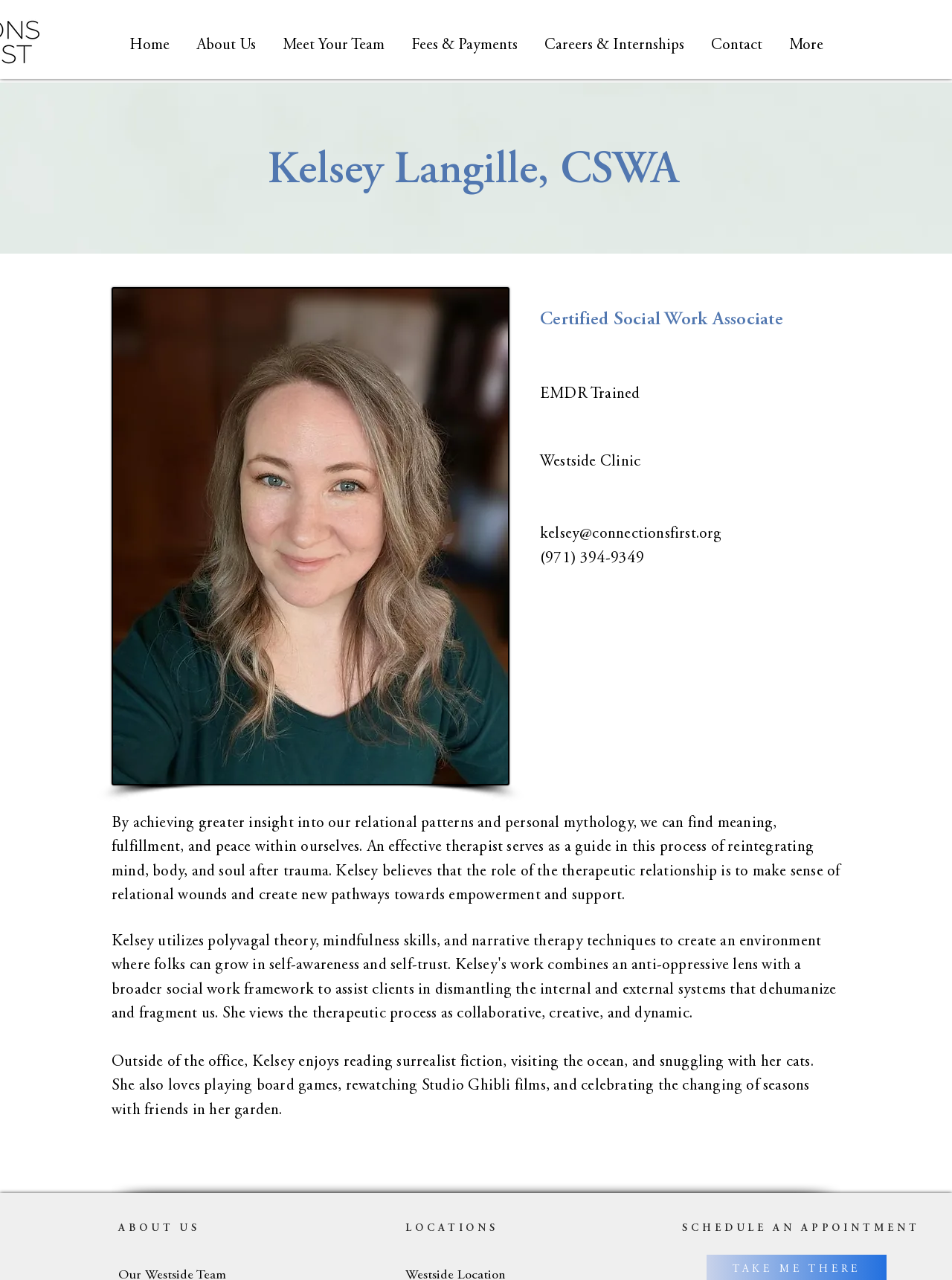Indicate the bounding box coordinates of the element that must be clicked to execute the instruction: "Schedule an appointment". The coordinates should be given as four float numbers between 0 and 1, i.e., [left, top, right, bottom].

[0.716, 0.954, 0.966, 0.965]